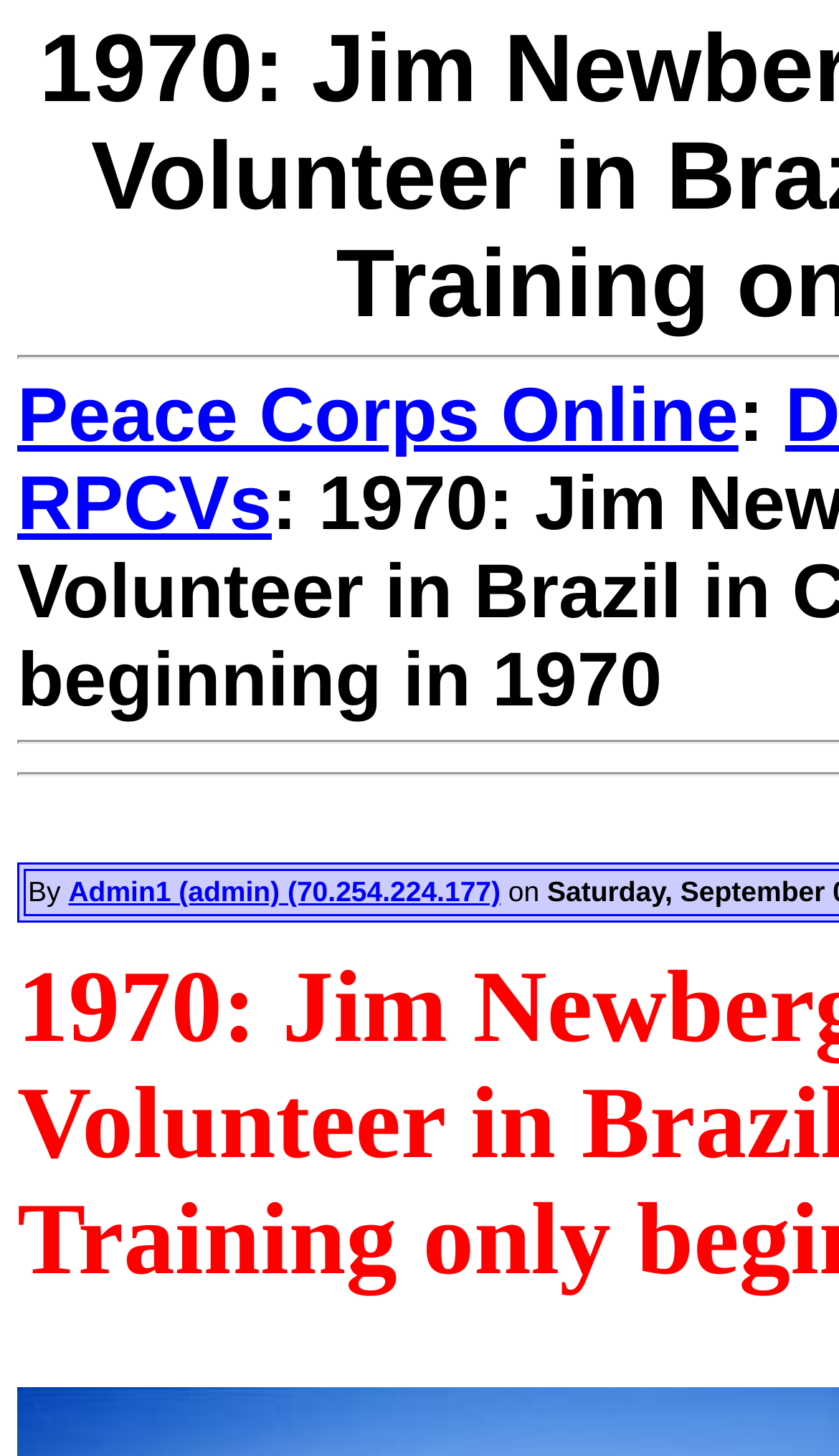Determine the bounding box coordinates of the UI element described below. Use the format (top-left x, top-left y, bottom-right x, bottom-right y) with floating point numbers between 0 and 1: Admin1 (admin) (70.254.224.177)

[0.082, 0.601, 0.597, 0.623]